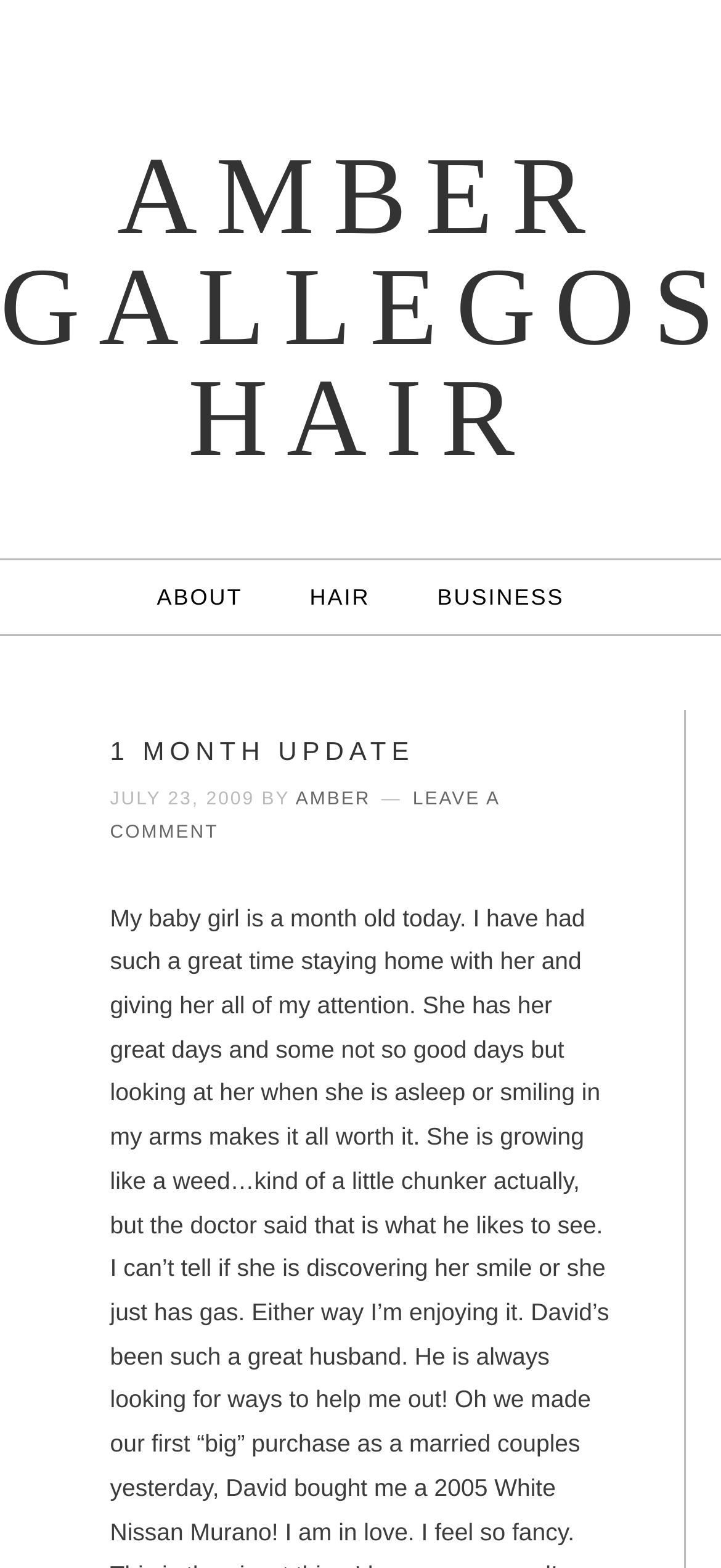Create a full and detailed caption for the entire webpage.

This webpage appears to be a personal blog post, specifically a one-month update about the author's baby girl. At the top of the page, there are three links: "ABOUT", "HAIR", and "BUSINESS", which are positioned horizontally next to each other.

Below these links, there is a header section that spans almost the entire width of the page. Within this section, there is a prominent heading that reads "1 MONTH UPDATE". To the right of the heading, there is a timestamp indicating that the post was published on July 23, 2009. The author's name, "AMBER", is also displayed in this section, along with a link to leave a comment.

The overall structure of the page suggests that the main content of the blog post will follow this header section, although the exact content is not specified in the provided accessibility tree.